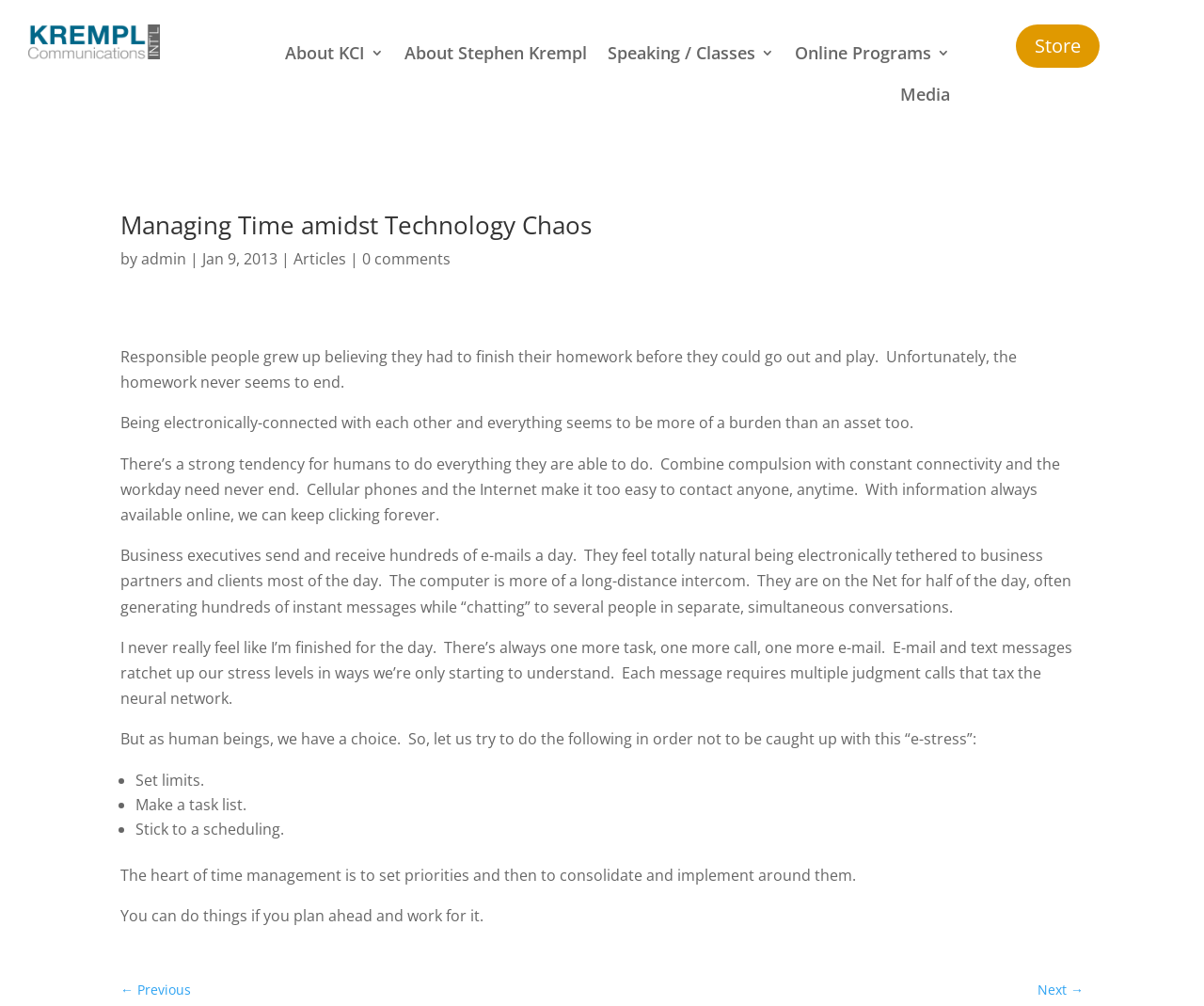Determine the bounding box coordinates for the element that should be clicked to follow this instruction: "Click on About KCI". The coordinates should be given as four float numbers between 0 and 1, in the format [left, top, right, bottom].

[0.237, 0.039, 0.319, 0.073]